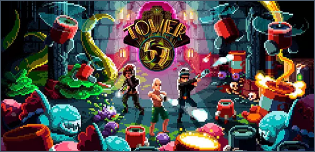What is the title of the video game depicted in the image?
Please respond to the question with a detailed and well-explained answer.

The caption states that the title 'TOWER 57' is emblazoned in a bold, stylized font above the characters, indicating that this is the title of the video game being promoted.